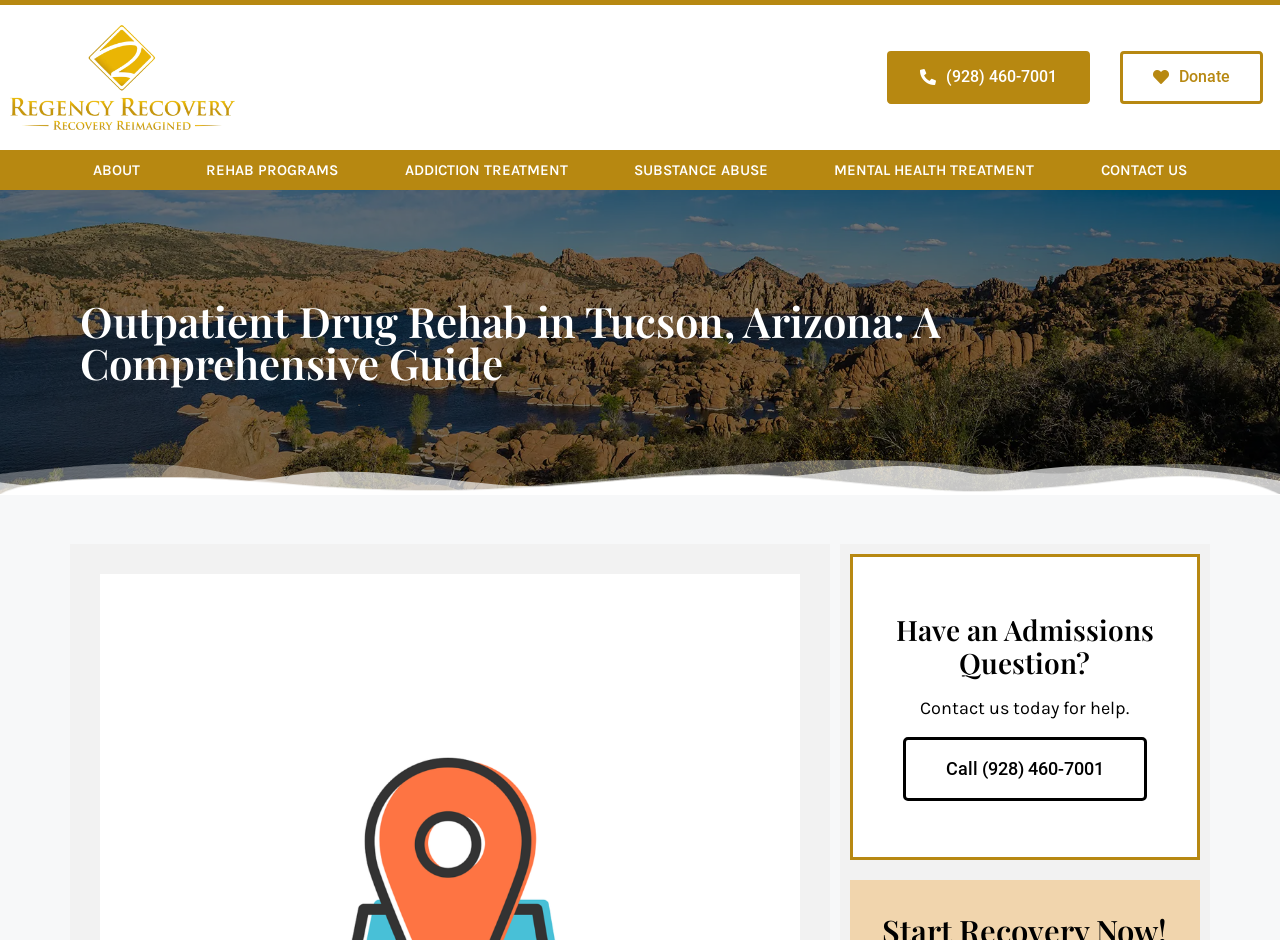What is the purpose of the 'Call (928) 460-7001' link?
Please respond to the question with a detailed and thorough explanation.

I inferred the purpose of the link by reading the surrounding text 'Contact us today for help.' and the link text 'Call (928) 460-7001', which suggests that the link is for contacting someone for help.